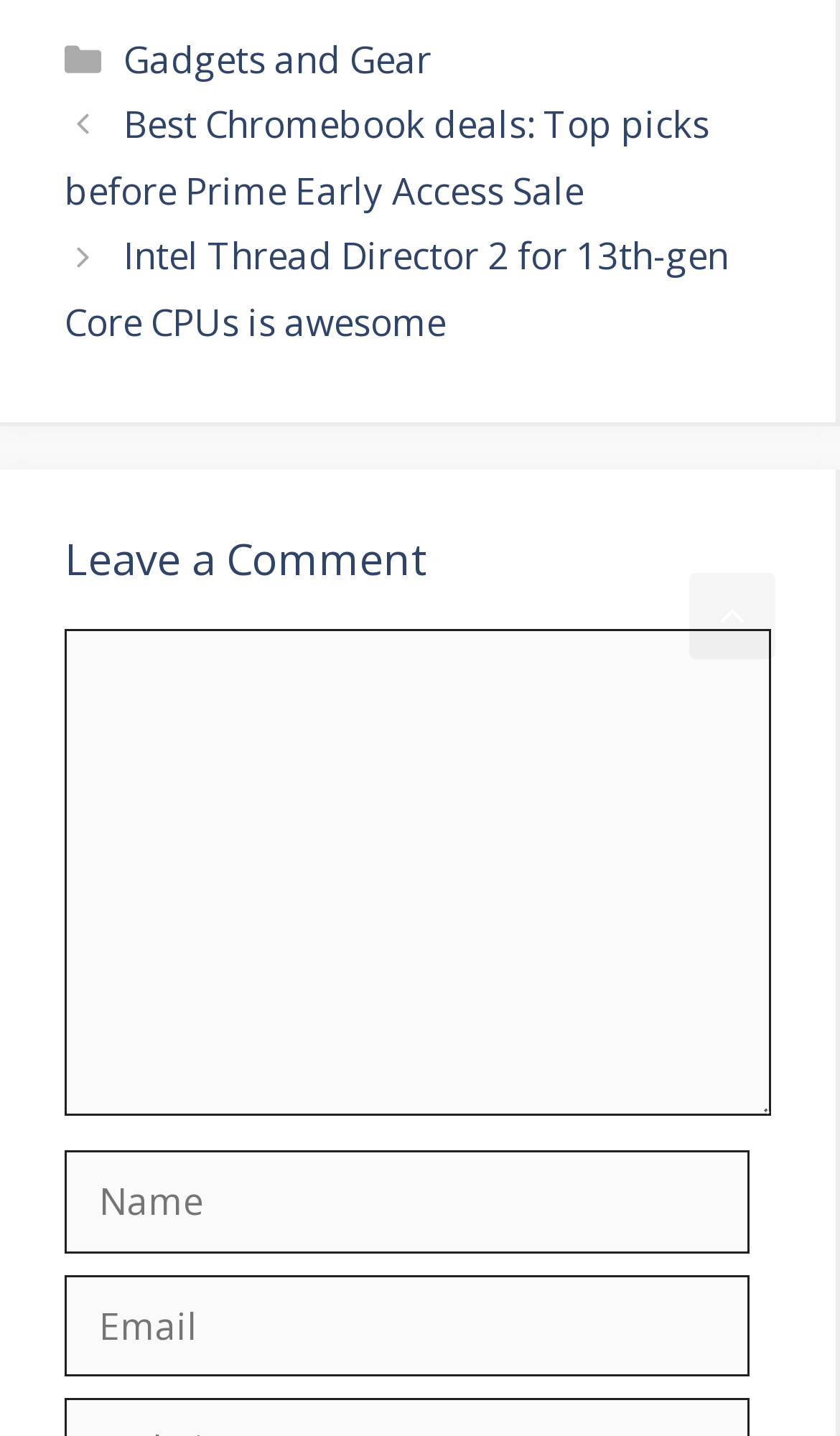How many links are in the posts section?
Using the information presented in the image, please offer a detailed response to the question.

I counted the number of links under the 'Posts' navigation element, which are 'Best Chromebook deals: Top picks before Prime Early Access Sale' and 'Intel Thread Director 2 for 13th-gen Core CPUs is awesome'.